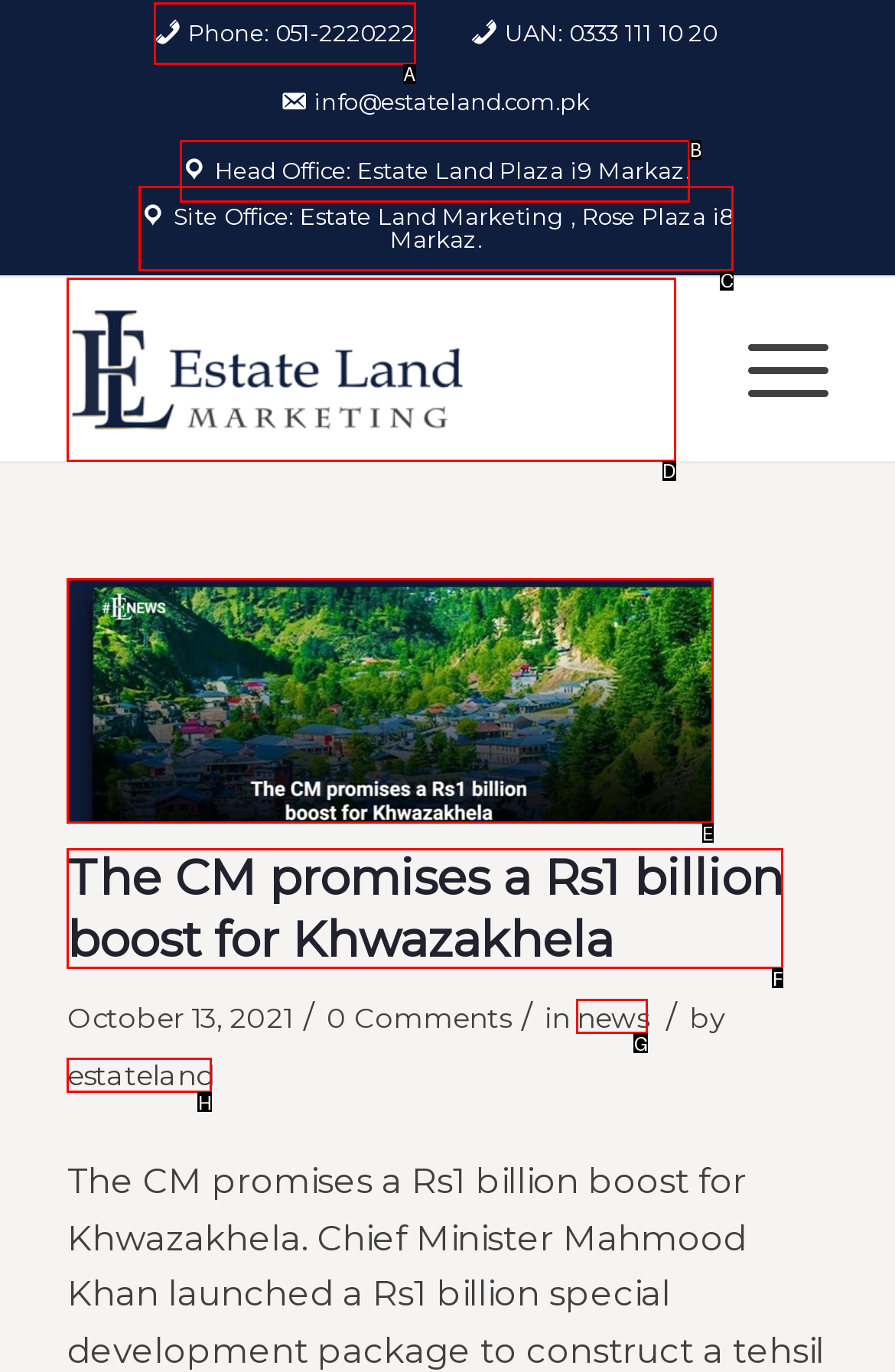Using the description: alt="Estate Land Marketing", find the HTML element that matches it. Answer with the letter of the chosen option.

D